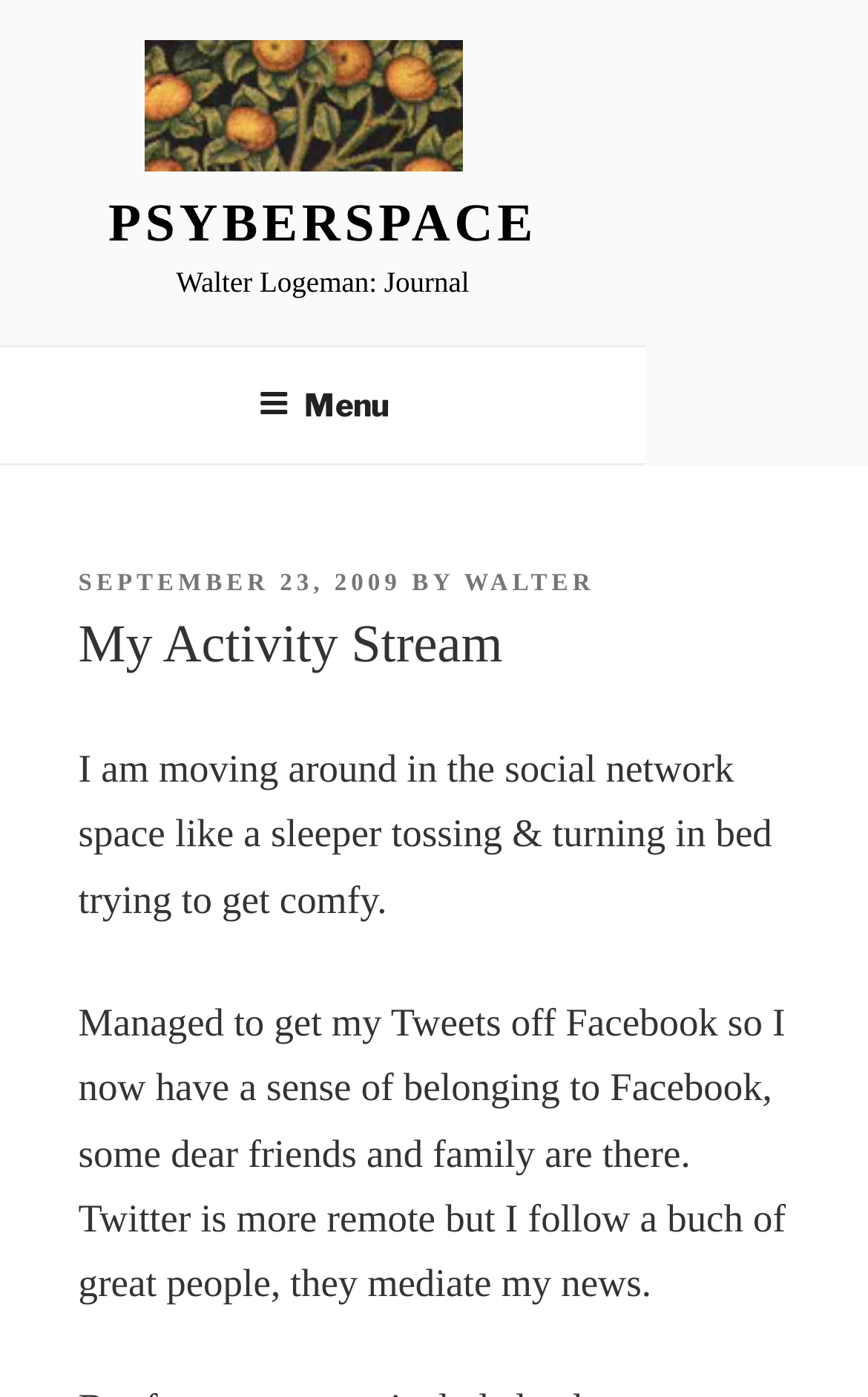Carefully examine the image and provide an in-depth answer to the question: How many paragraphs of text are there in the journal entry?

I found the paragraphs of text by looking at the static text elements within the journal entry. I found two static text elements, one starting with 'I am moving around in the social network space...' and another starting with 'Managed to get my Tweets off Facebook...', indicating that there are two paragraphs of text in the journal entry.